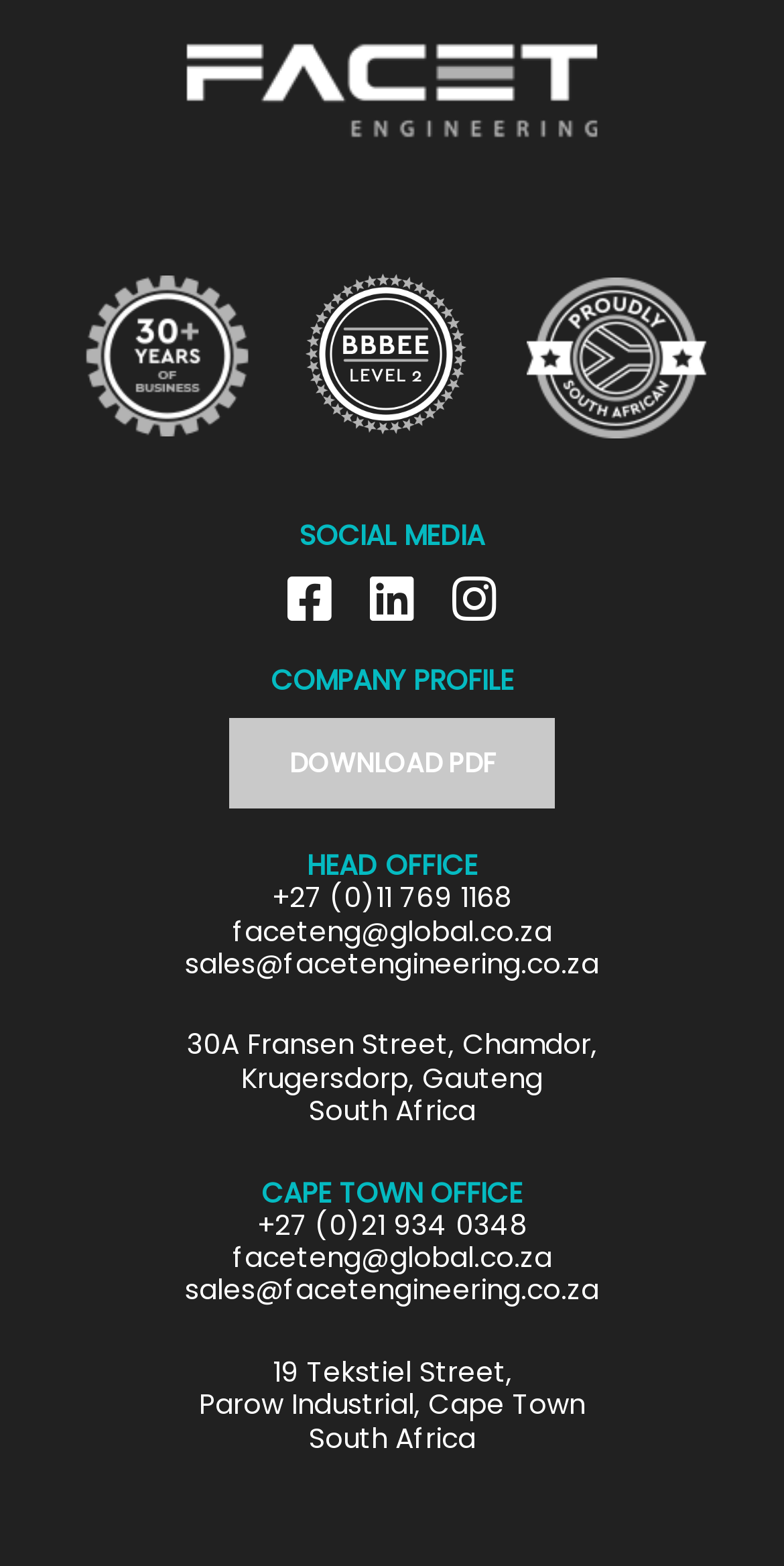Can you pinpoint the bounding box coordinates for the clickable element required for this instruction: "Read Lessons from the MAP Podcast"? The coordinates should be four float numbers between 0 and 1, i.e., [left, top, right, bottom].

None